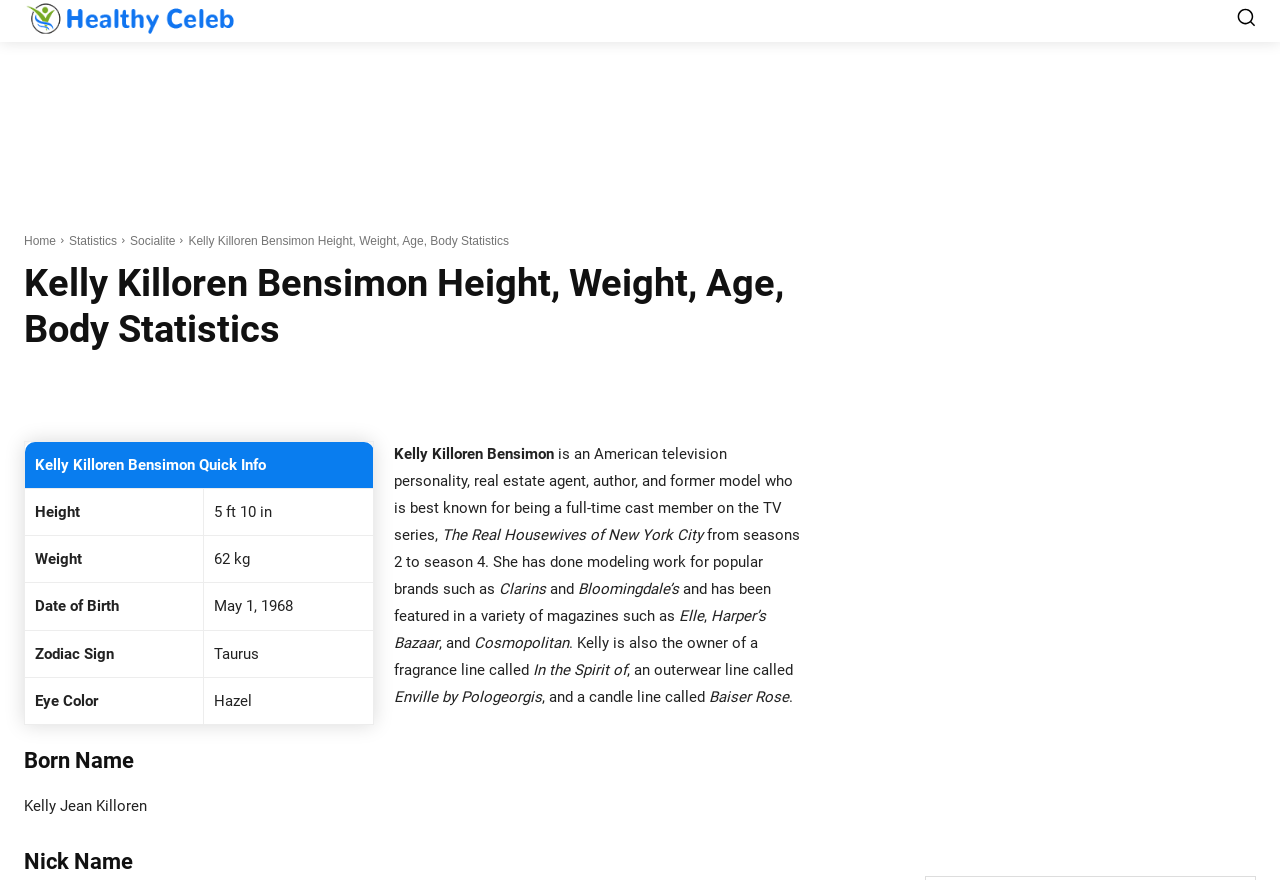Provide an in-depth caption for the webpage.

This webpage is about Kelly Killoren Bensimon, an American television personality, real estate agent, author, and former model. At the top of the page, there is a navigation menu with links to "Healthy Celeb", "Statistics", "Celeb", "Guides", "Magazine", and "Reviews". Below the navigation menu, there is a table of contents with links to "Home", "Statistics", "Socialite", and other sections.

The main content of the page is divided into two sections. The first section is a table with Kelly Killoren Bensimon's quick info, including her height, weight, date of birth, zodiac sign, and eye color. The table is located at the top left of the page.

The second section is a biography of Kelly Killoren Bensimon, which is located below the table. The biography is divided into several paragraphs, describing her career as a television personality, real estate agent, author, and former model. The text mentions her work on the TV series "The Real Housewives of New York City", her modeling work for popular brands such as Clarins and Bloomingdale's, and her features in various magazines like Elle, Harper's Bazaar, and Cosmopolitan.

There are also several social media links at the bottom left of the page, including Facebook, Twitter, Pinterest, WhatsApp, ReddIt, and Mix. Additionally, there are two images on the page, one at the top right and another at the bottom right, but they do not have descriptive text.

Overall, the webpage provides a detailed biography of Kelly Killoren Bensimon, including her personal and professional life, and offers links to related content and social media profiles.